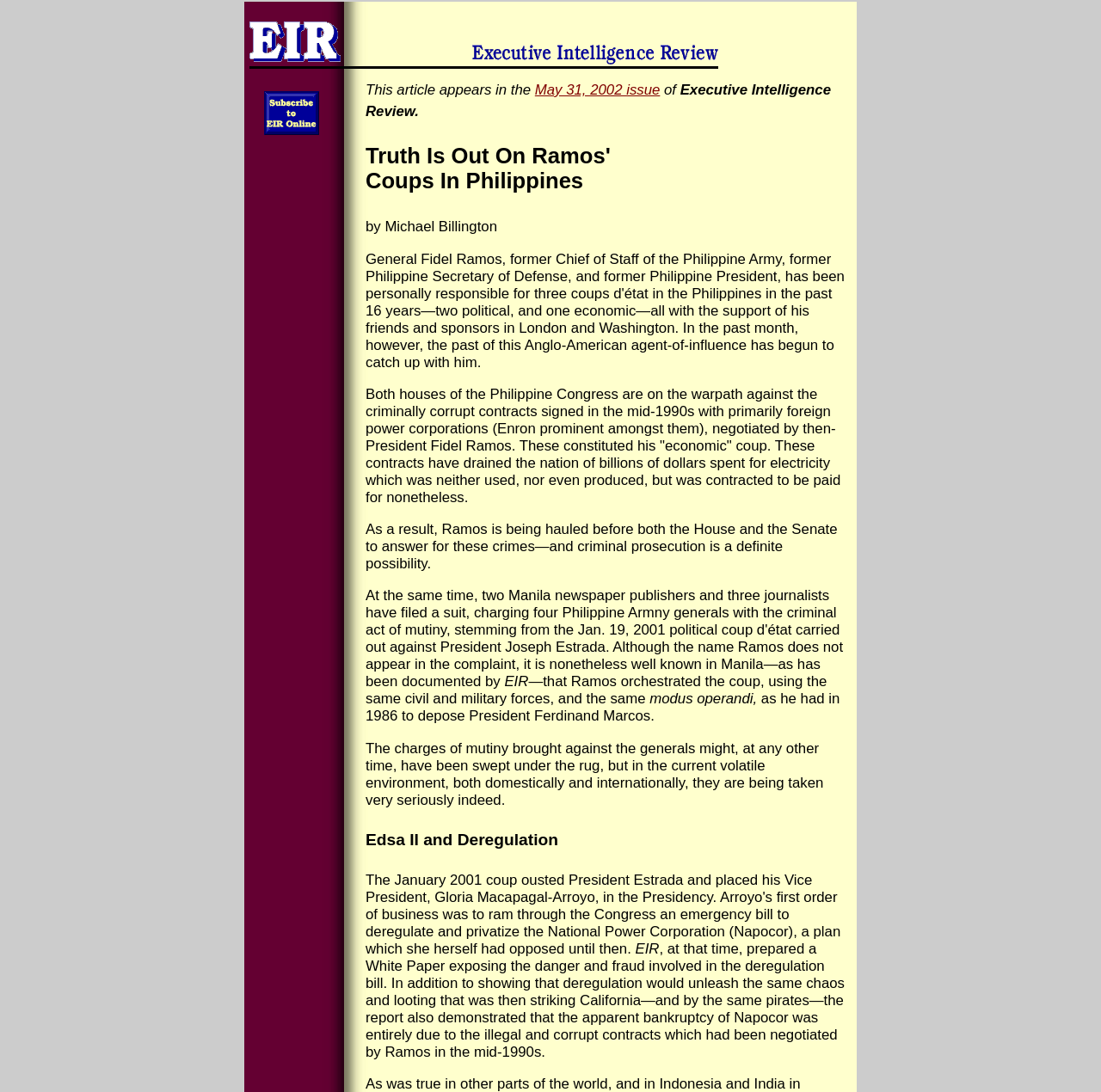Give a succinct answer to this question in a single word or phrase: 
What is the name of the publication?

Executive Intelligence Review